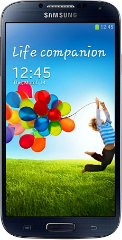List and describe all the prominent features within the image.

The image showcases a Samsung Galaxy S5 smartphone, prominently displayed against a vibrant background. The screen features a lively wallpaper depicting a joyful child playing with colorful balloons, symbolizing fun and adventure. The time displayed on the screen is 12:45, accompanied by the phrase "Life companion," emphasizing the phone's role in enhancing daily life and connectivity. This model, known for its sleek design and advanced features, is highlighted here as part of a Galaxy Repair service, specifically indicating the offerings available for the Samsung Galaxy series at Benton Harbor. Customers can expect professional repairs and support tailored for this popular device.